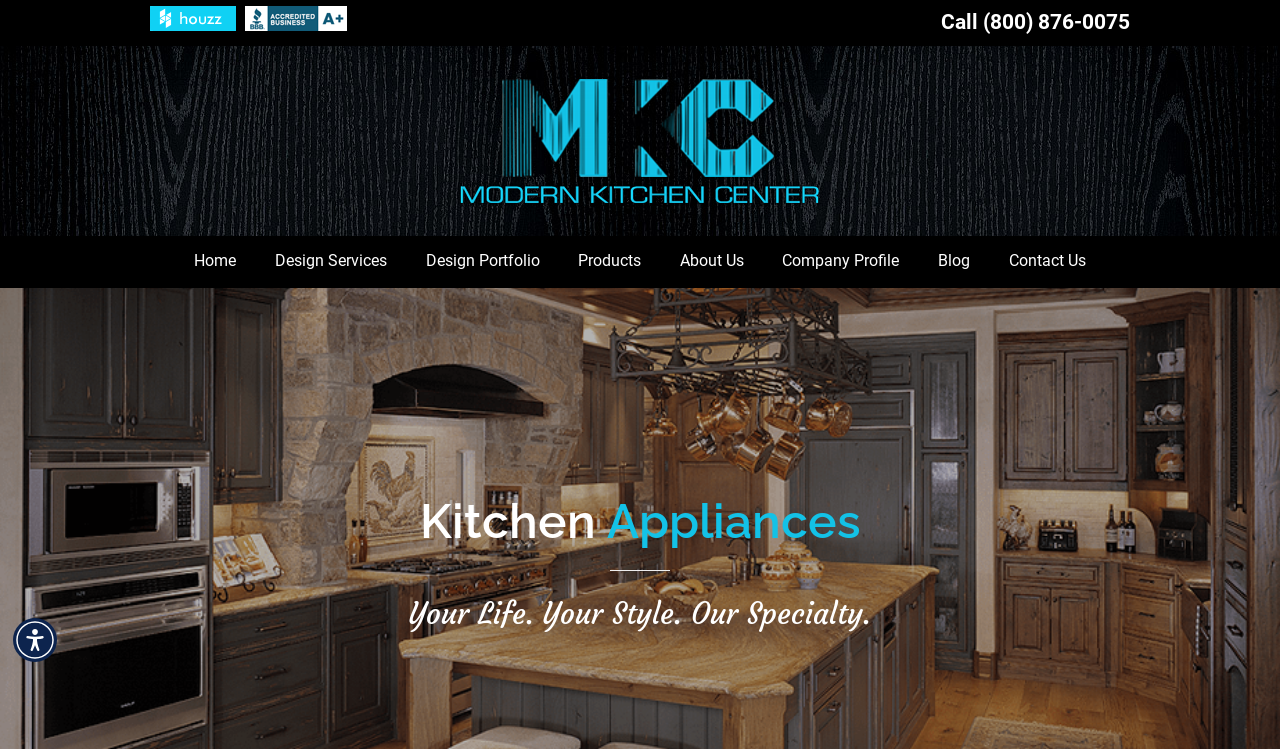Using the description "Technical", predict the bounding box of the relevant HTML element.

None